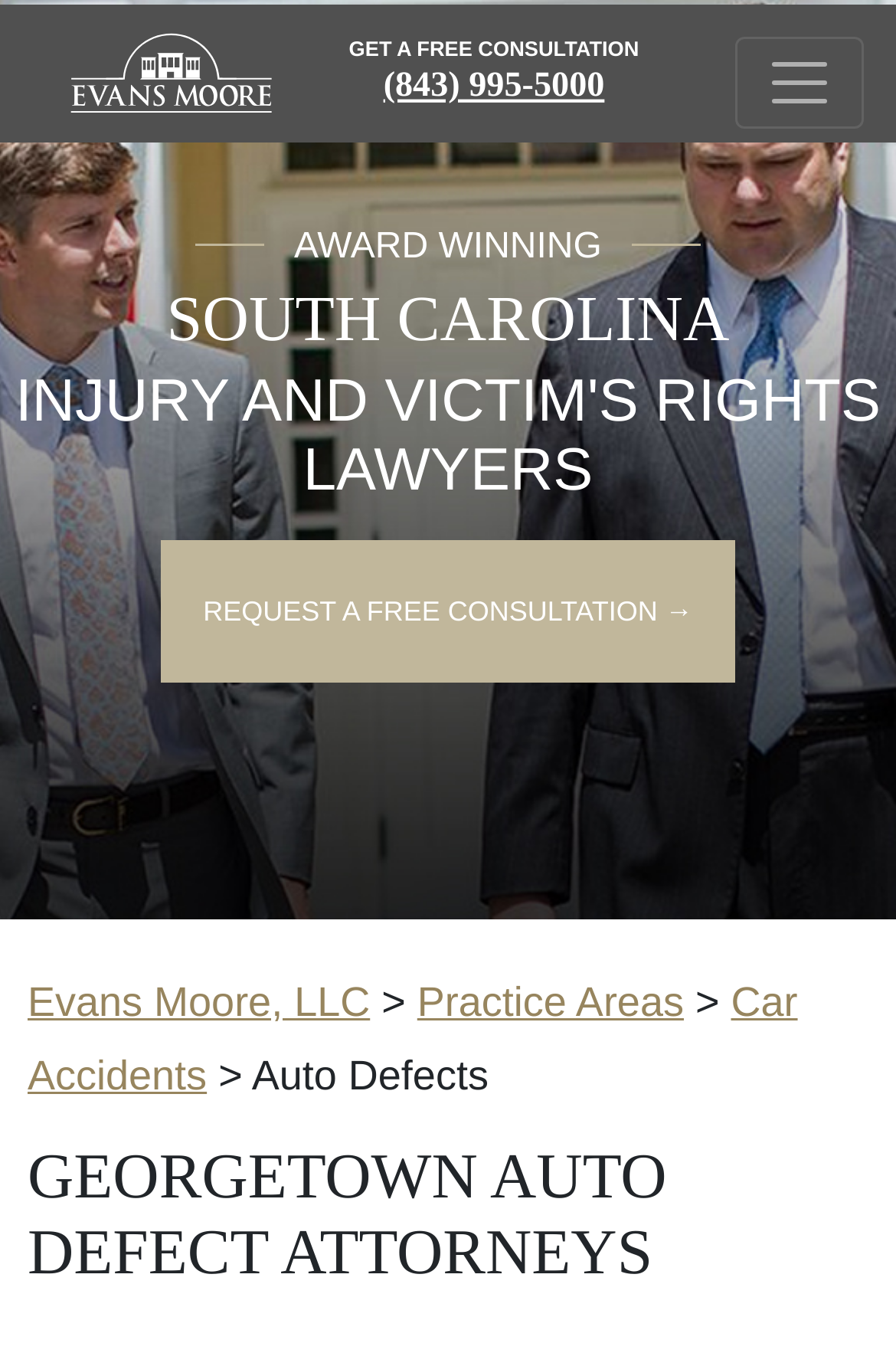What is the name of the law firm?
Use the image to answer the question with a single word or phrase.

Evans Moore, LLC